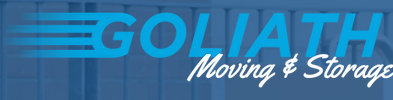What type of font is used for 'Moving & Storage'?
Respond to the question with a single word or phrase according to the image.

Cursive